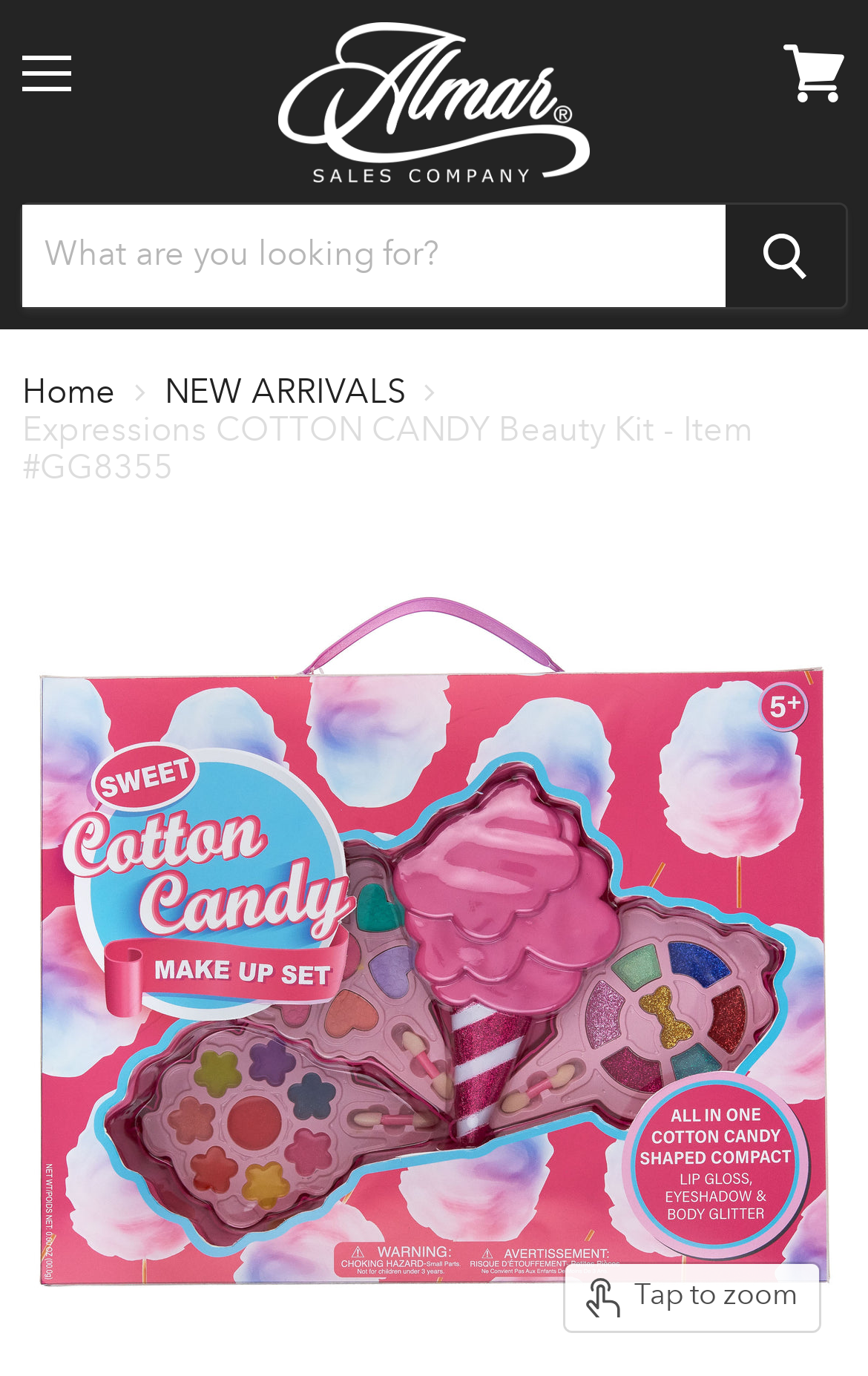Locate and extract the headline of this webpage.

EXPRESSIONS COTTON CANDY BEAUTY KIT - ITEM #GG8355